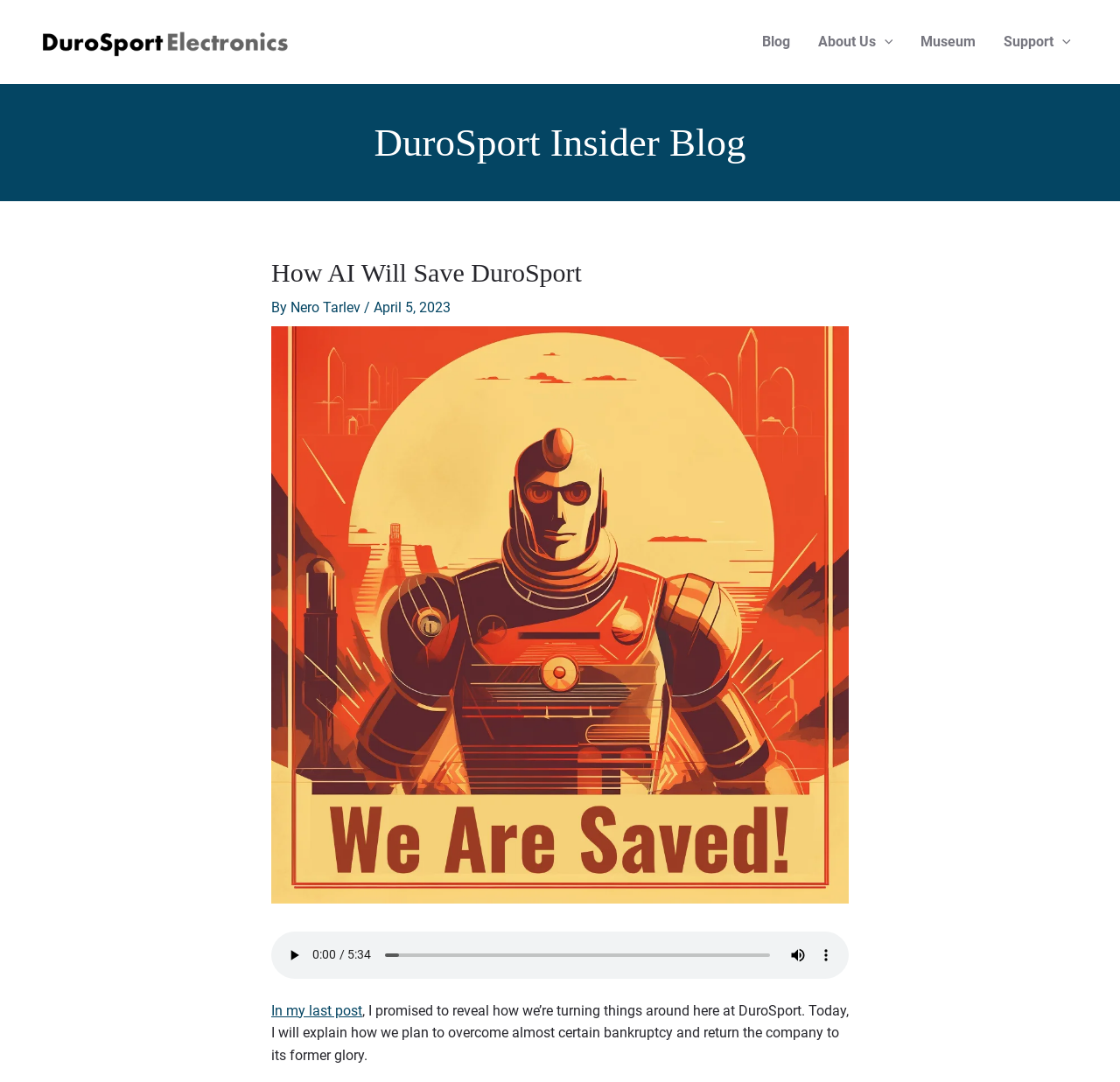What is the author of the blog post?
Using the image as a reference, deliver a detailed and thorough answer to the question.

The author of the blog post is mentioned below the title of the blog post as 'Nero Tarlev'. This name is also mentioned in the link element with the bounding box coordinates [0.259, 0.276, 0.325, 0.292].